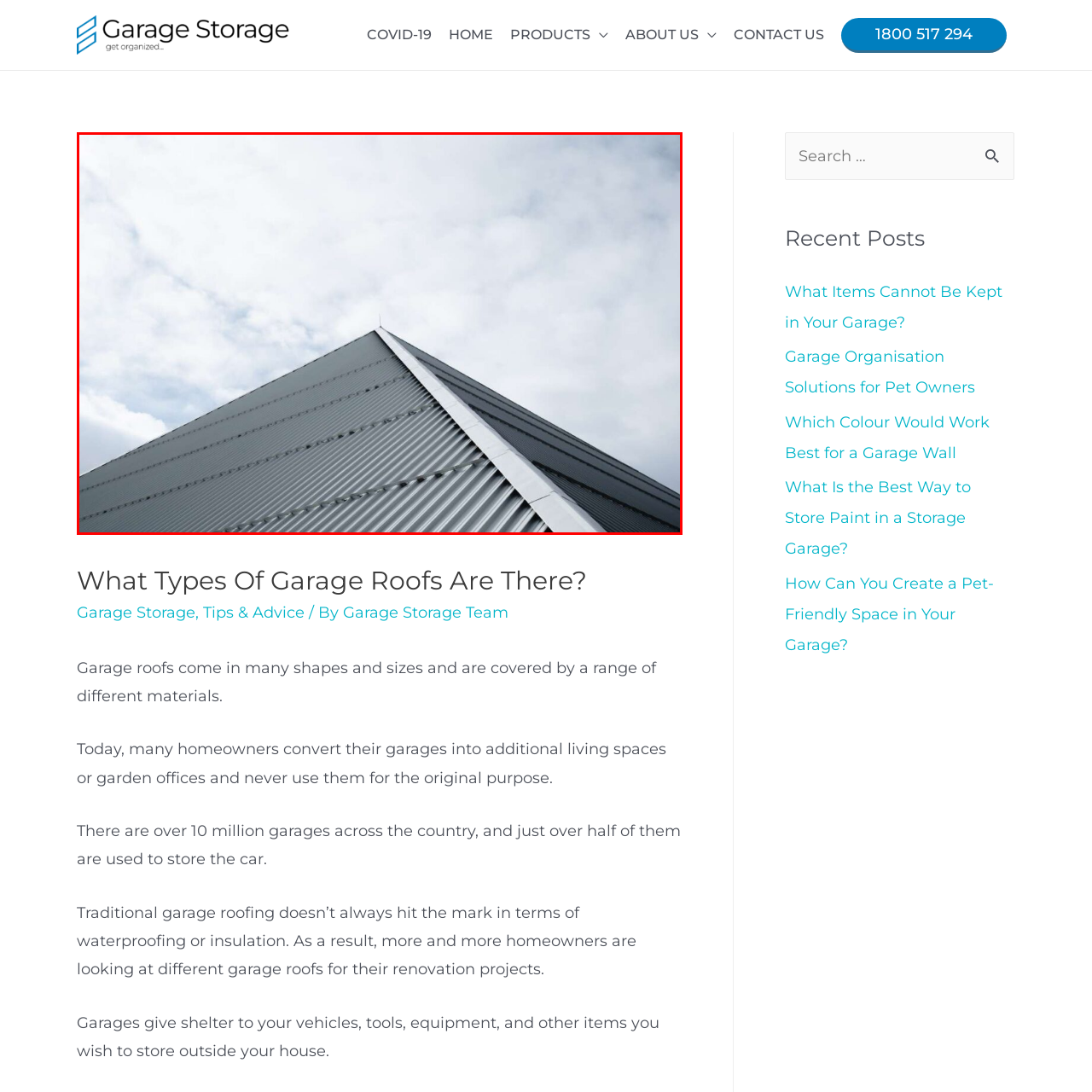Give a detailed account of the visual elements present in the image highlighted by the red border.

The image captures a close-up view of a modern garage roof, showcasing its sleek, angular design. The roof features a metal material with distinct corrugated panels that add both texture and structural strength. A light gray color predominates, blending subtly with the sky above, which is filled with soft, muted clouds. This combination of elements emphasizes the contemporary style often favored in garage renovations, reflecting a growing trend towards stylish, functional spaces that serve beyond their traditional purposes. The image serves as a visual representation of the various design options available for garage roofs, which are increasingly being considered for aesthetic and practical value in residential settings.